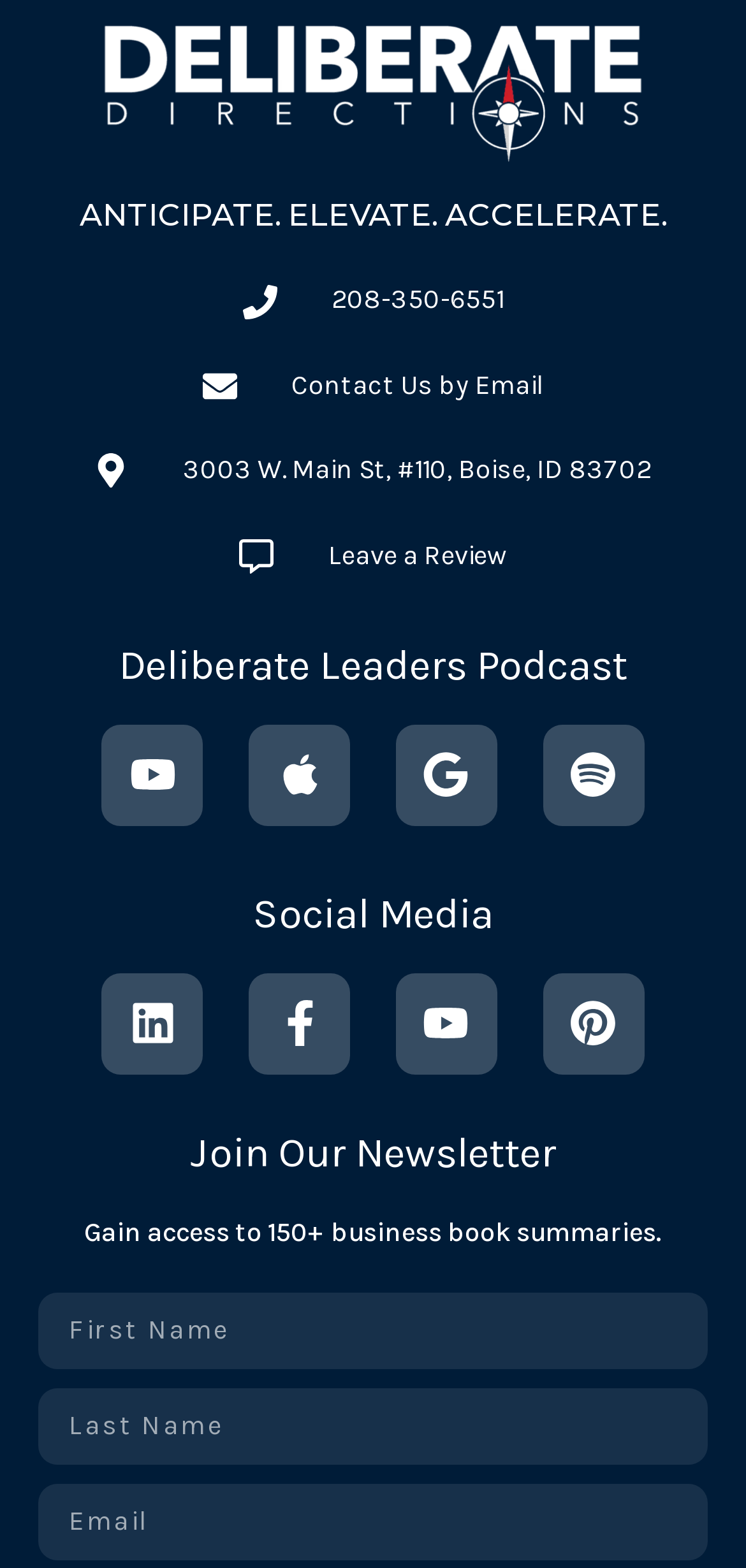How many social media links are there?
Using the image, provide a detailed and thorough answer to the question.

I counted the number of social media links by looking at the section labeled 'Social Media' and found 5 links: Linkedin, Facebook-f, Youtube, Pinterest, and others.